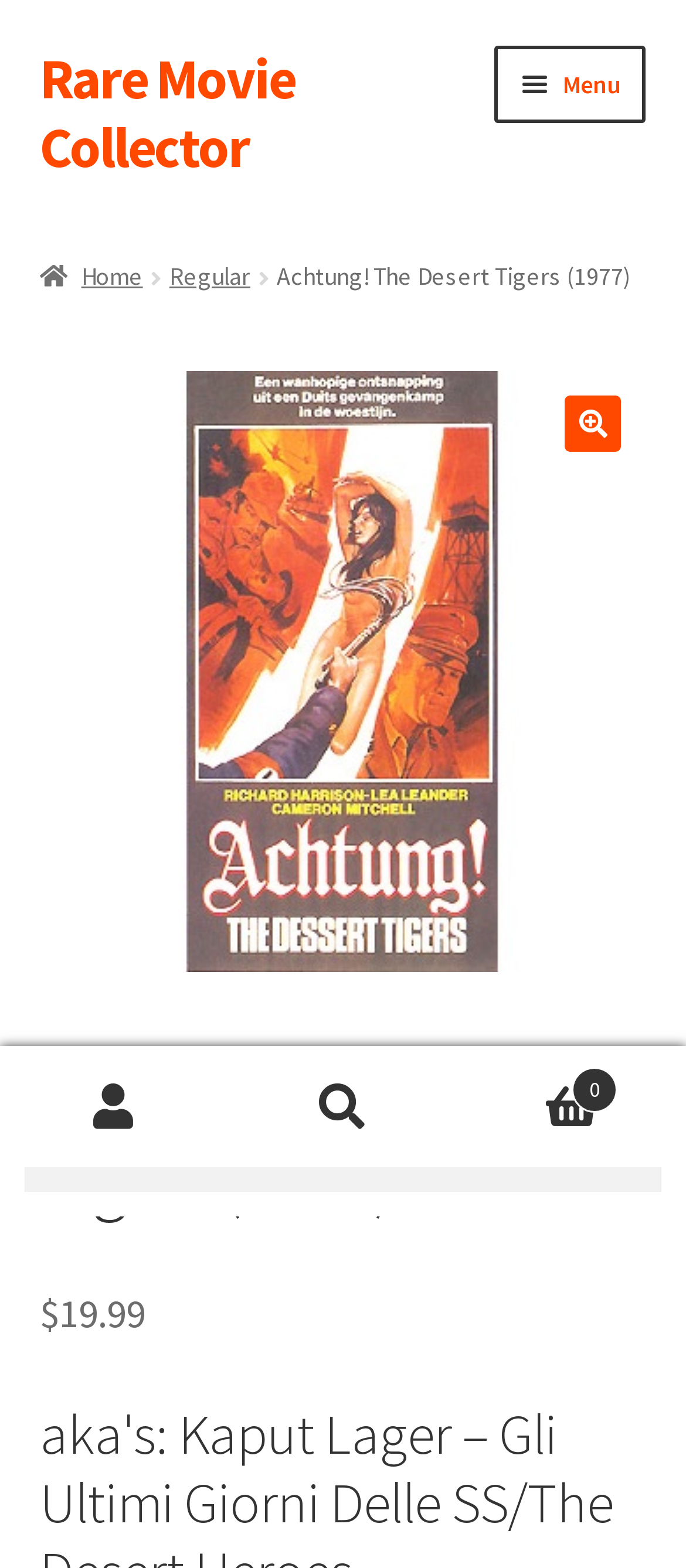Indicate the bounding box coordinates of the element that must be clicked to execute the instruction: "View my account". The coordinates should be given as four float numbers between 0 and 1, i.e., [left, top, right, bottom].

[0.058, 0.358, 0.942, 0.418]